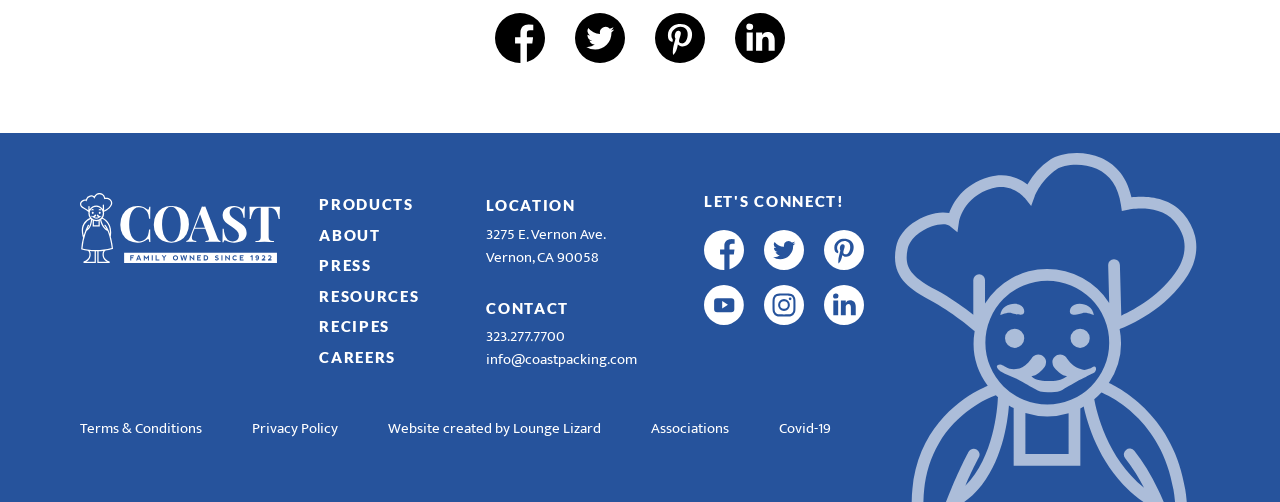Respond with a single word or phrase to the following question: How many social media buttons are in the footer?

5